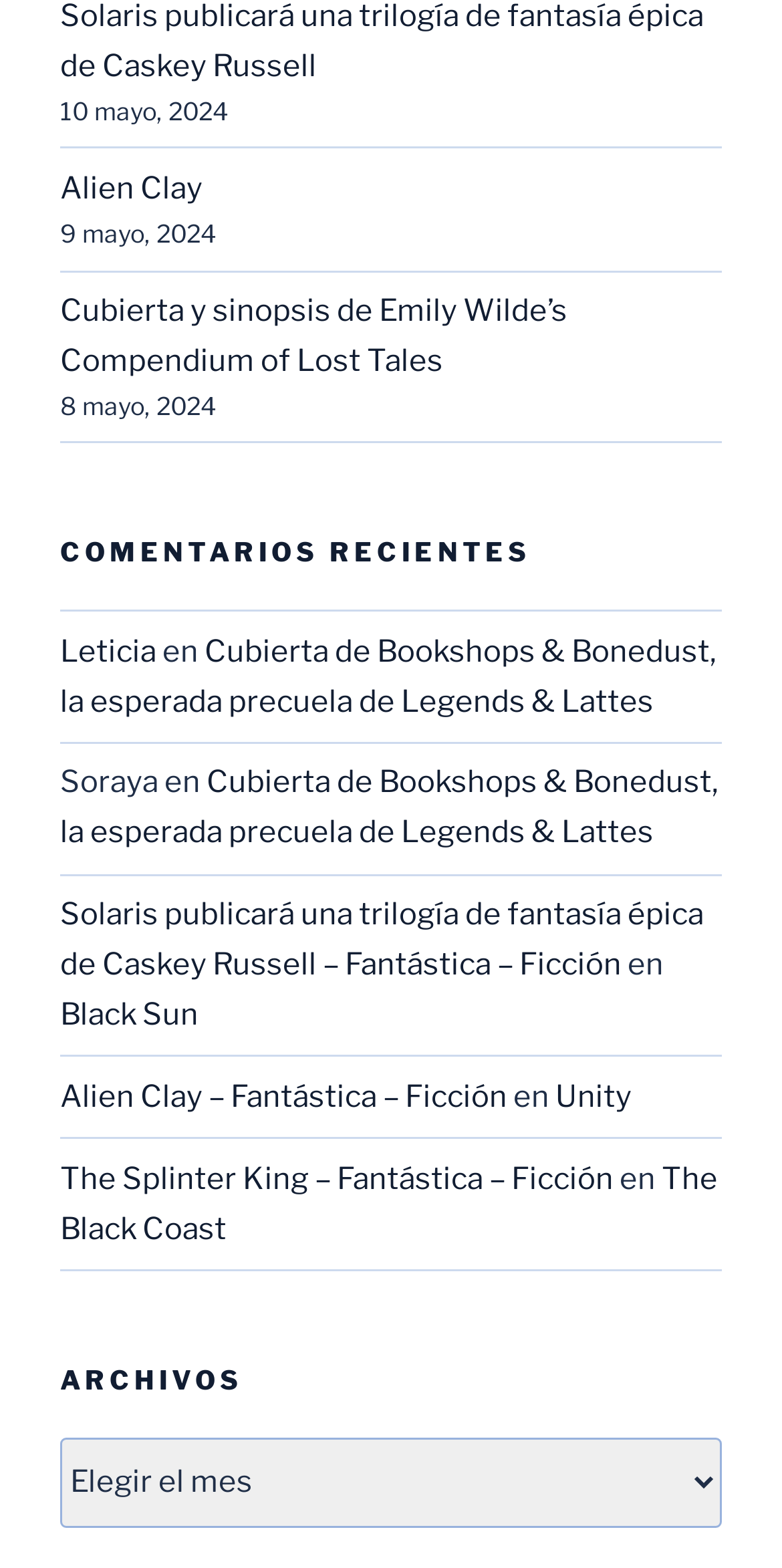Could you locate the bounding box coordinates for the section that should be clicked to accomplish this task: "Click on 'Alien Clay'".

[0.077, 0.109, 0.259, 0.132]